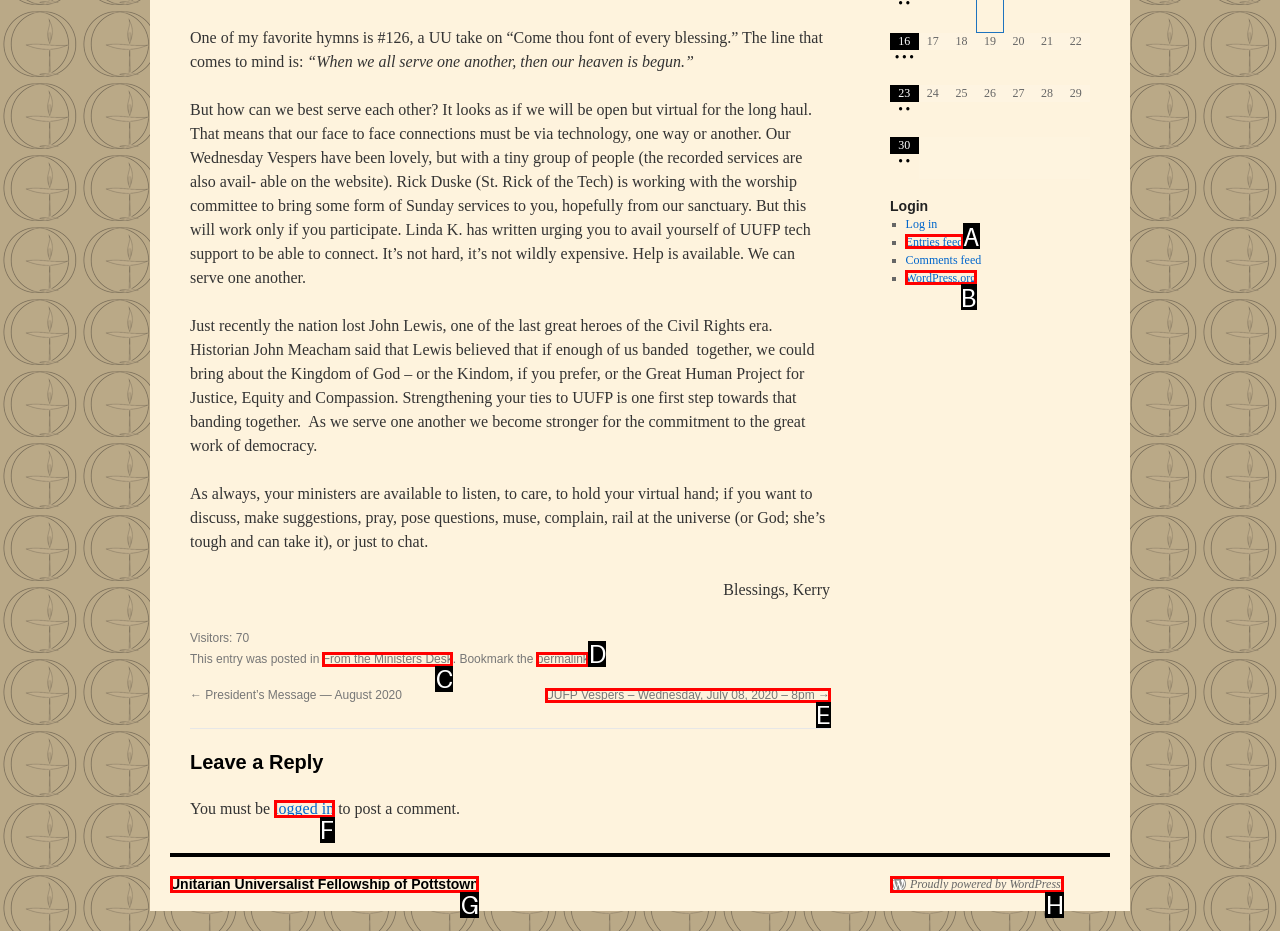Tell me which option best matches this description: Unitarian Universalist Fellowship of Pottstown
Answer with the letter of the matching option directly from the given choices.

G